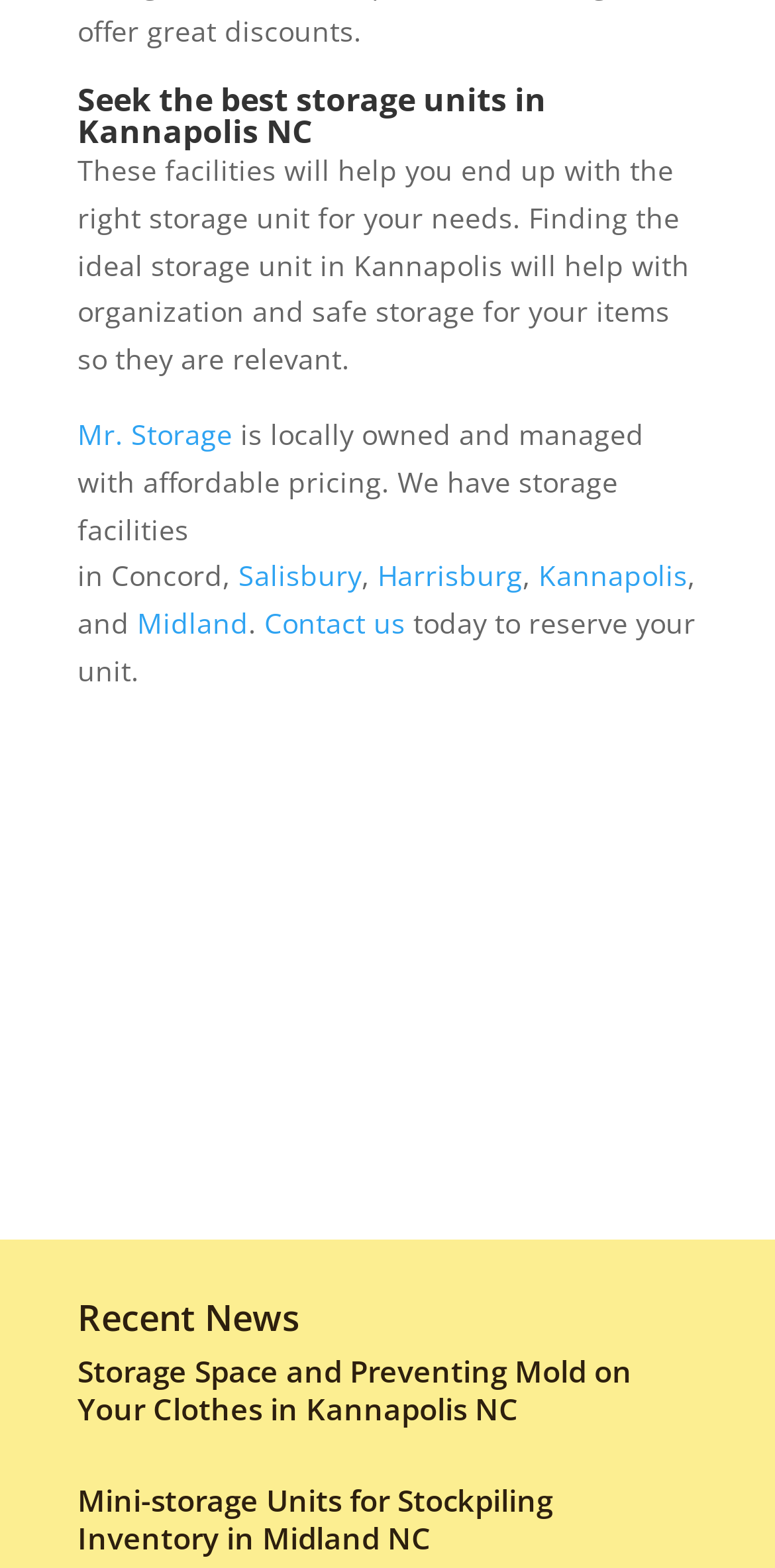Provide a single word or phrase answer to the question: 
How can I reserve a storage unit?

Contact us today